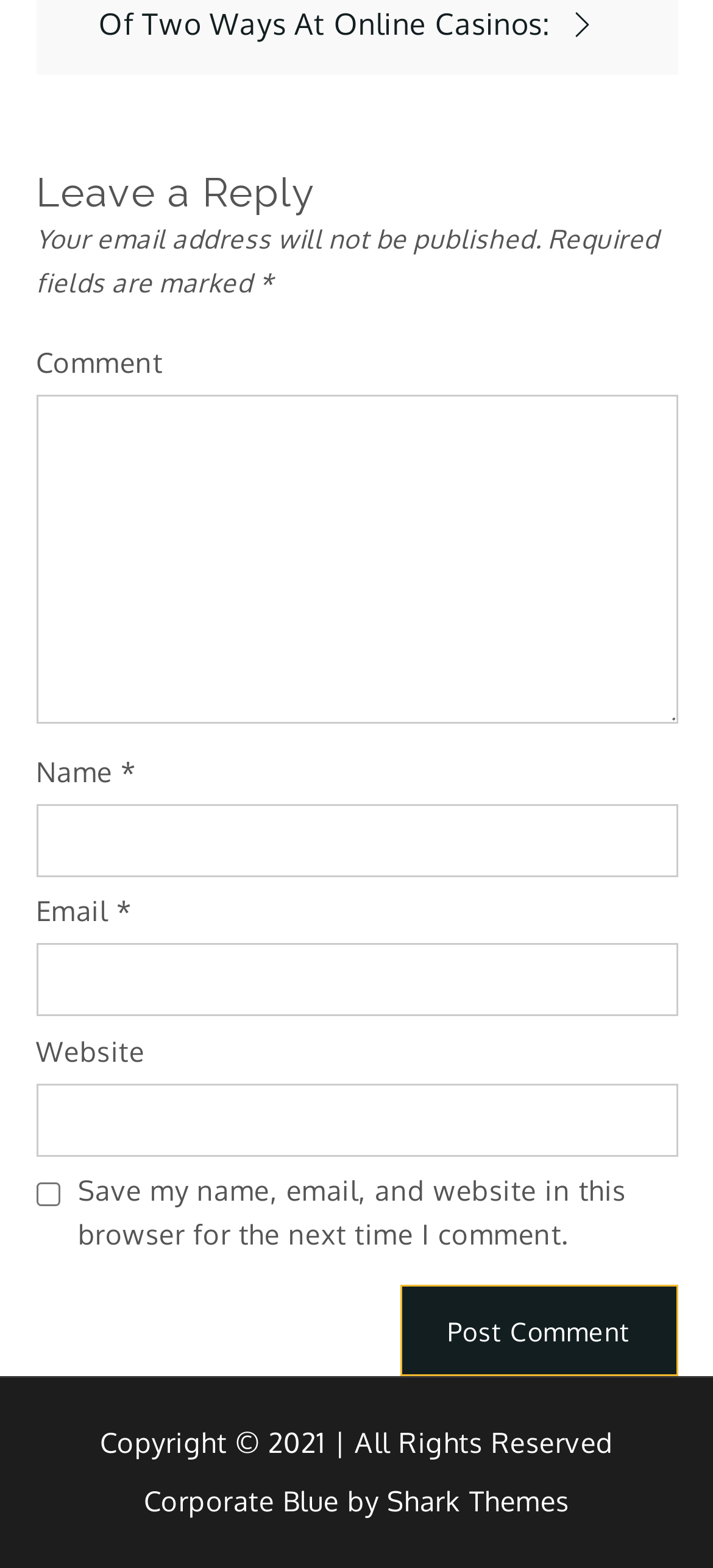What is the button at the bottom of the form for?
Provide a well-explained and detailed answer to the question.

The button is located at the bottom of the comment form and is labeled 'Post Comment', suggesting that its purpose is to submit the comment for posting.